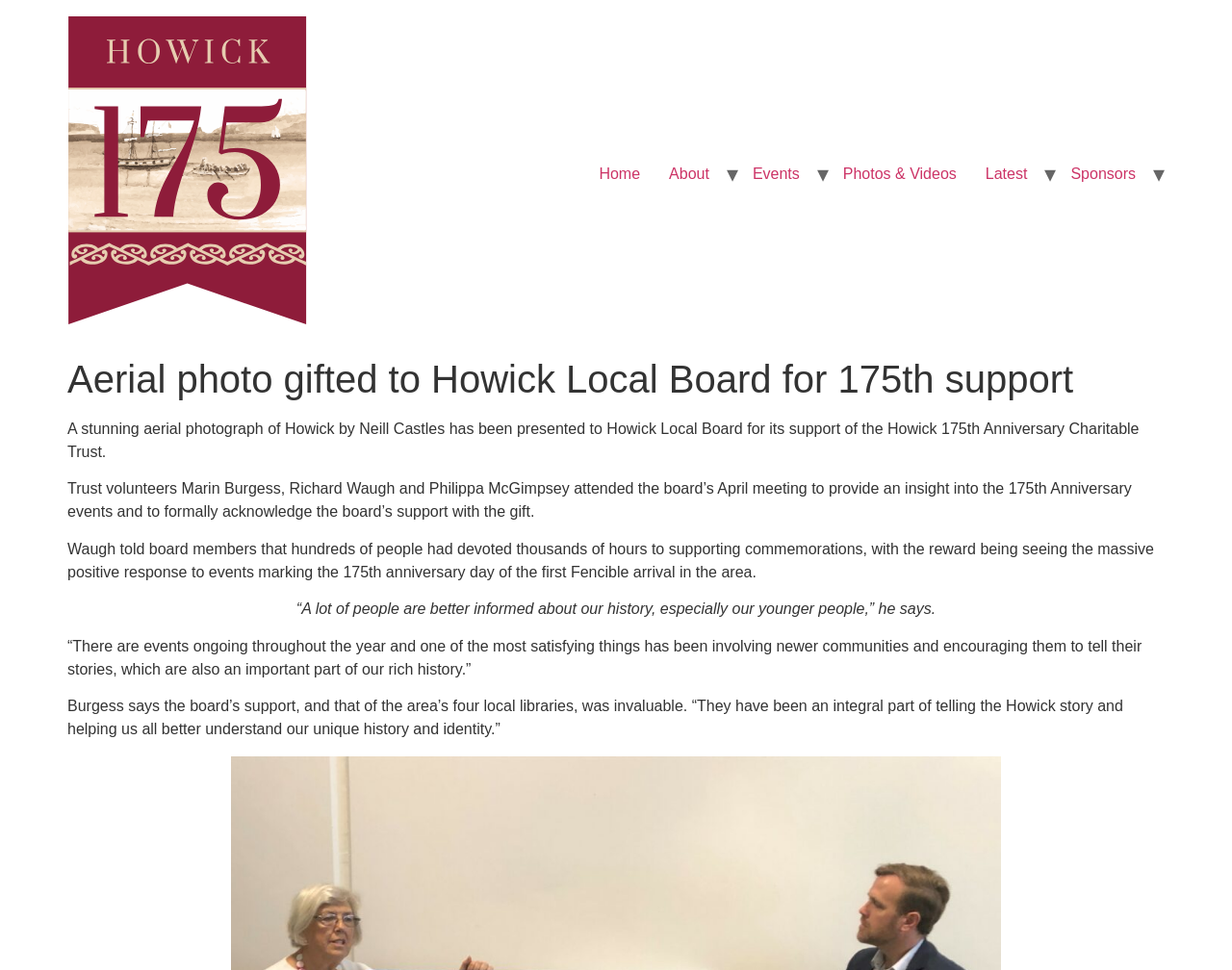Analyze and describe the webpage in a detailed narrative.

The webpage features a prominent image of an aerial photograph of Howick, situated at the top-left corner, with a link to "Howick 175" above it. 

Below the image, there is a horizontal navigation menu with six links: "Home", "About", "Events", "Photos & Videos", "Latest", and "Sponsors", aligned from left to right.

The main content of the webpage is divided into five paragraphs of text. The first paragraph, which serves as a header, is titled "Aerial photo gifted to Howick Local Board for 175th support". 

The following four paragraphs describe the presentation of the aerial photograph to the Howick Local Board, the support of the Howick 175th Anniversary Charitable Trust, and the events marking the 175th anniversary. The text is arranged in a single column, with each paragraph positioned below the previous one.

There are no other images on the webpage apart from the aerial photograph at the top.